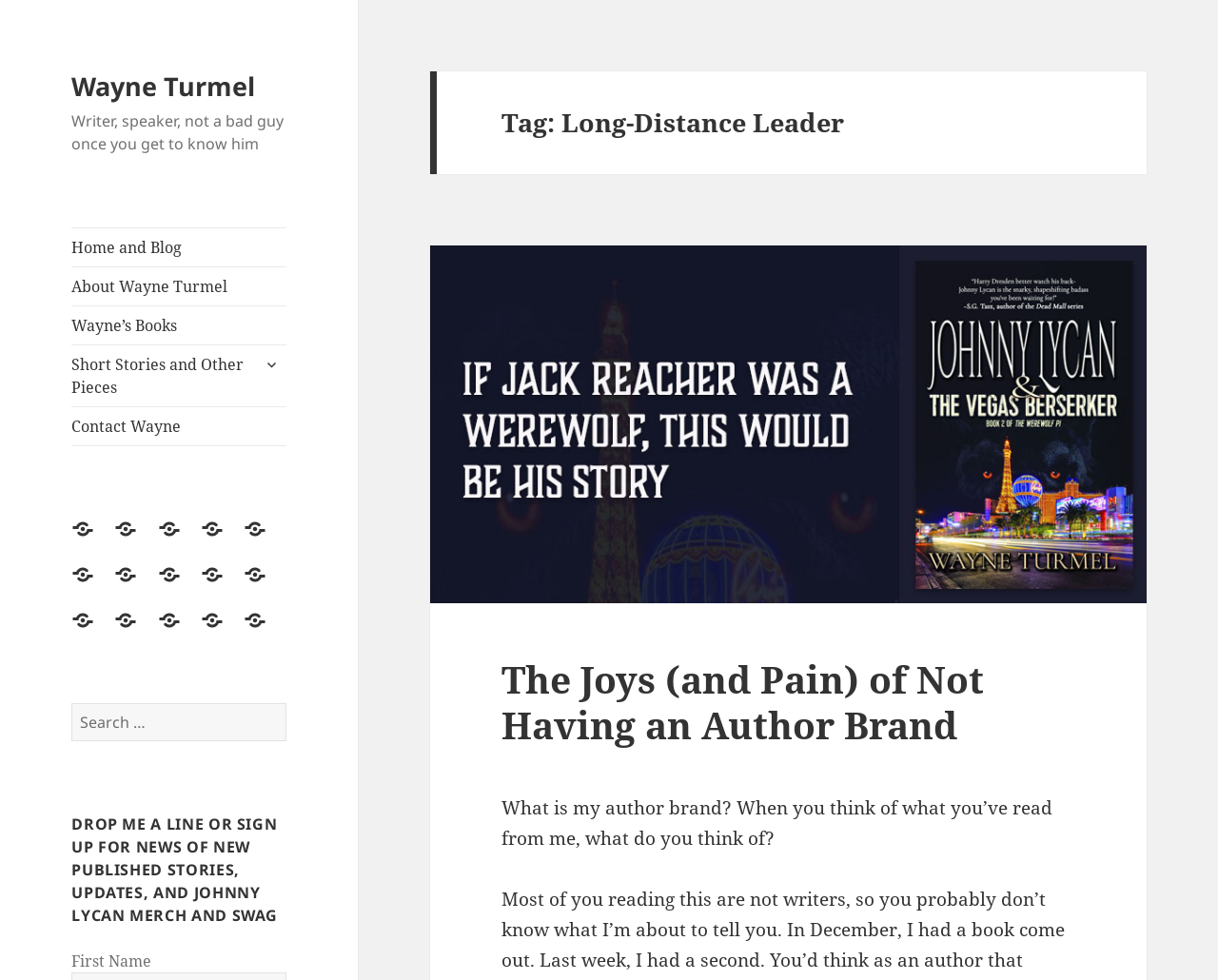Please pinpoint the bounding box coordinates for the region I should click to adhere to this instruction: "Search for something".

[0.059, 0.718, 0.235, 0.756]